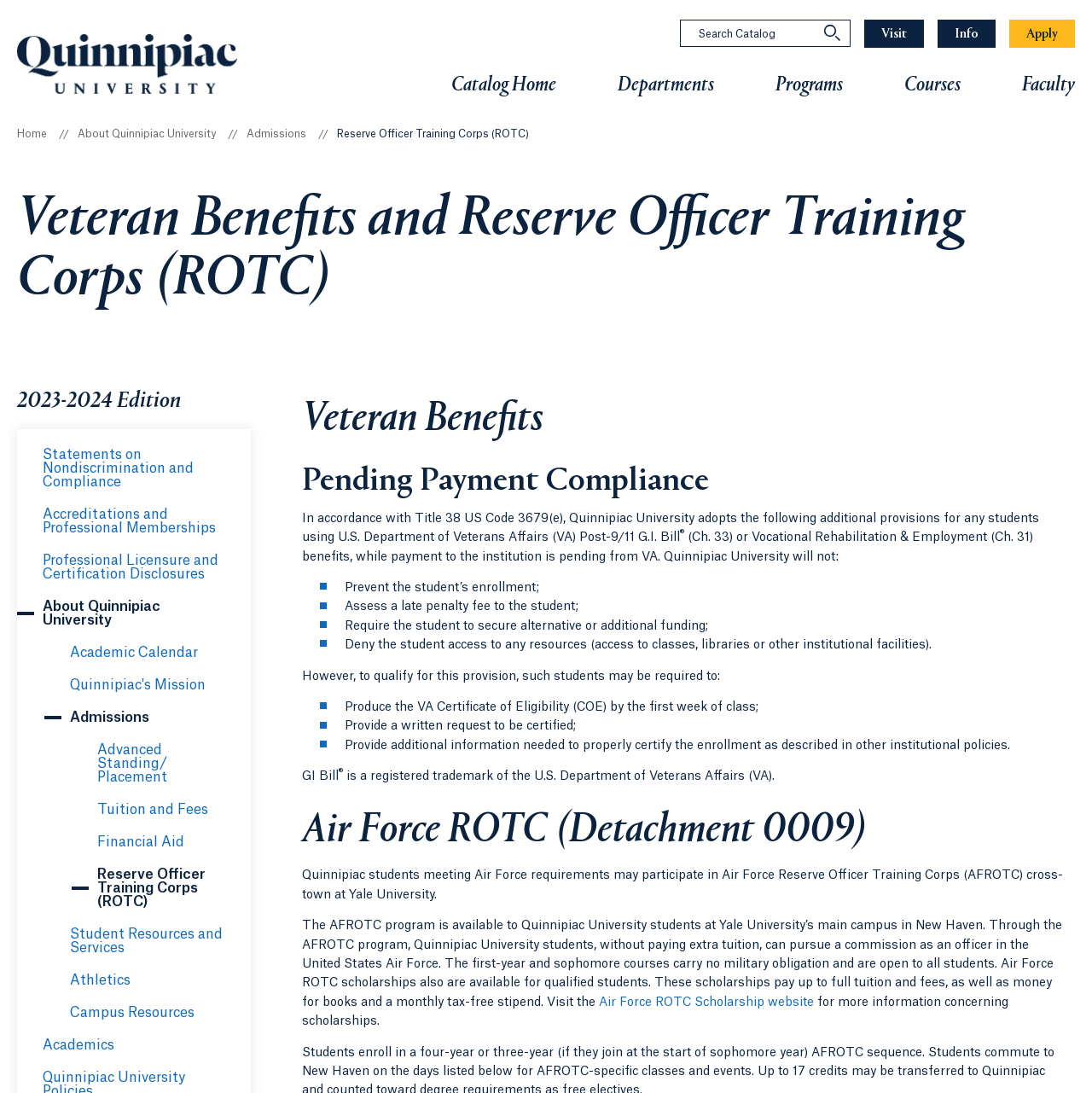Give a detailed explanation of the elements present on the webpage.

This webpage is about Veteran Benefits and Reserve Officer Training Corps (ROTC) at Quinnipiac University. At the top left corner, there is a link to Quinnipiac University's homepage, accompanied by a university logo. A search bar and submit button are located to the right, although they are currently hidden.

Below the top section, there is a navigation menu, also known as breadcrumbs, which displays the webpage's hierarchy. It starts with "Home" and ends with "Reserve Officer Training Corps (ROTC)". 

The main content of the webpage is divided into two sections. The first section is about Veteran Benefits, which includes information about pending payment compliance, Quinnipiac University's policies regarding students using U.S. Department of Veterans Affairs (VA) Post-9/11 G.I. Bill benefits, and the requirements for students to qualify for this provision.

The second section is about Air Force ROTC (Detachment 0009), which provides information about the program's availability to Quinnipiac University students at Yale University's main campus in New Haven. It also mentions the benefits of the program, including scholarships that pay up to full tuition and fees, as well as money for books and a monthly tax-free stipend.

There are several links to other webpages throughout the content, including links to the university's catalog home, departments, programs, courses, and faculty pages, as well as links to information about undergraduate, graduate, and law programs. Additionally, there are links to statements on nondiscrimination and compliance, accreditations and professional memberships, and professional licensure and certification disclosures.